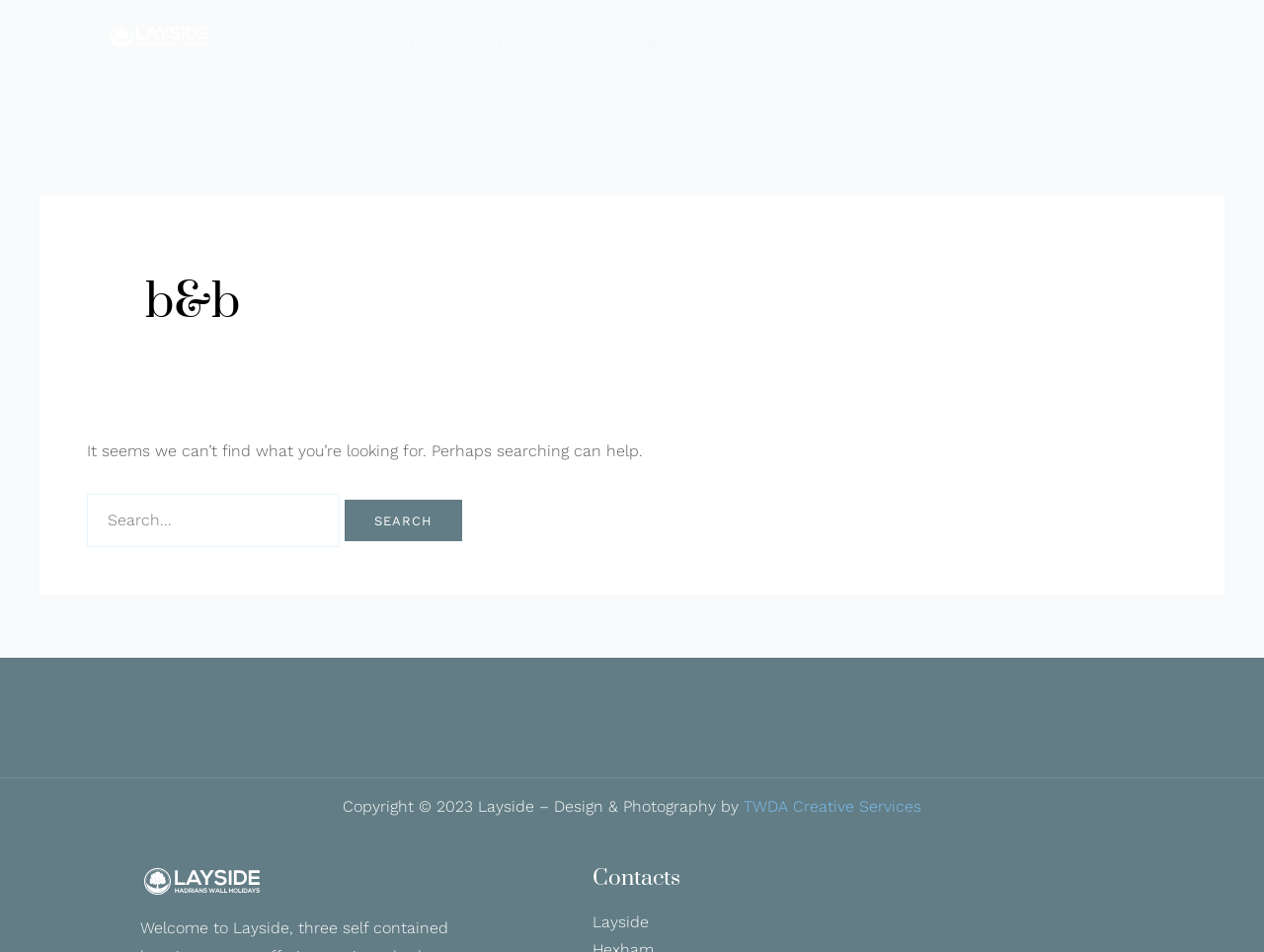Using the description "parent_node: SEARCH FOR: name="s" placeholder="Search..."", locate and provide the bounding box of the UI element.

[0.069, 0.518, 0.269, 0.575]